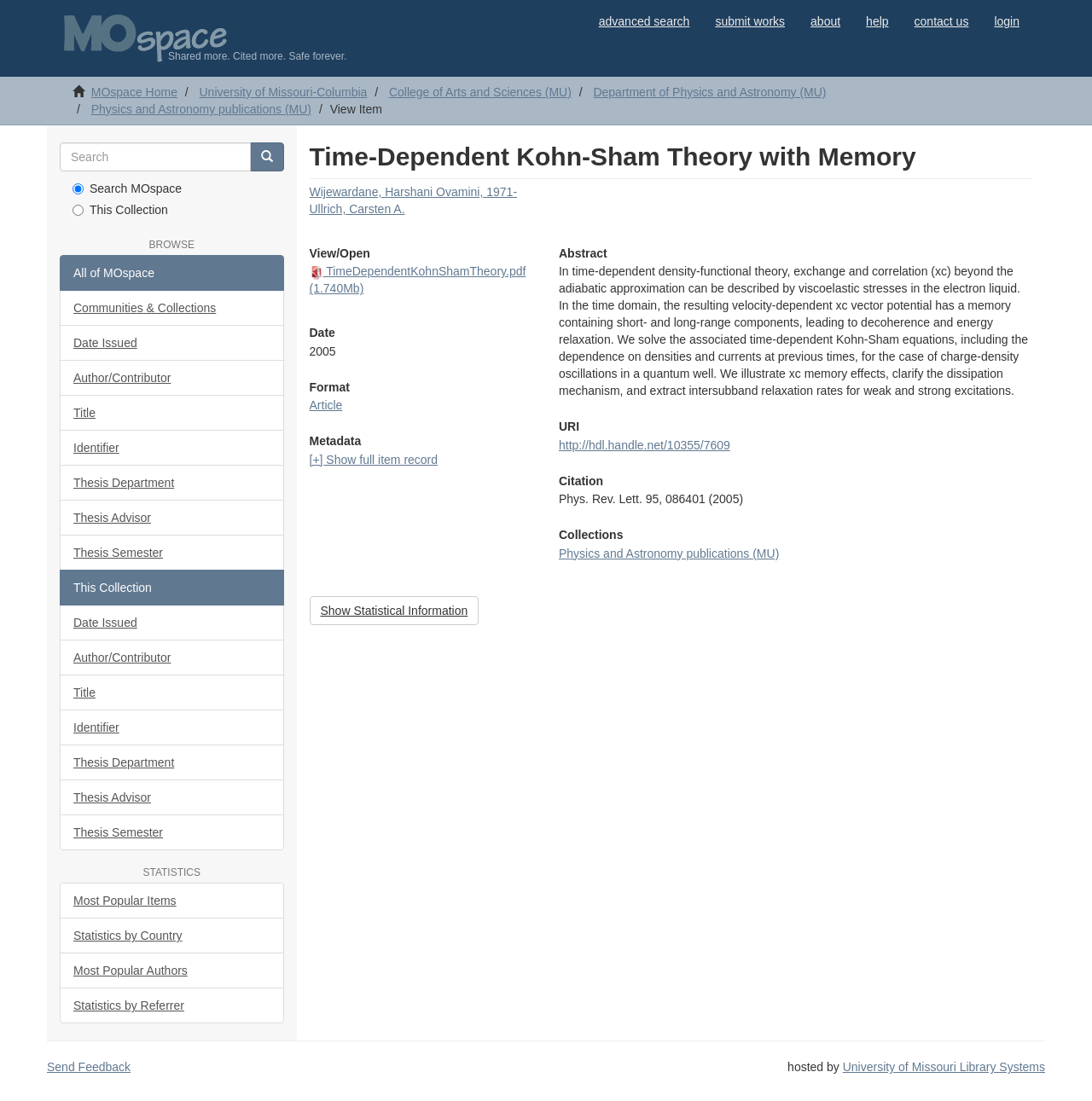What is the name of the department where the article was published?
Look at the screenshot and respond with one word or a short phrase.

Physics and Astronomy publications (MU)